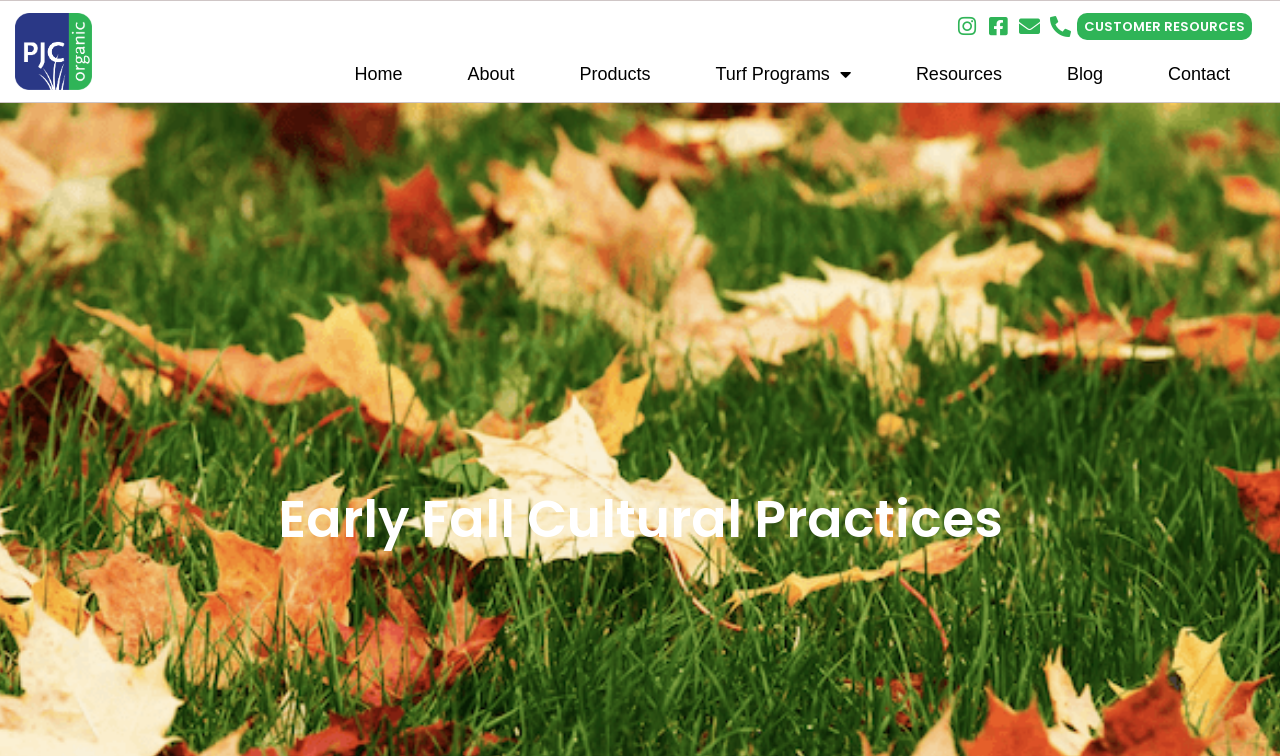Please mark the bounding box coordinates of the area that should be clicked to carry out the instruction: "View customer resources".

[0.841, 0.017, 0.978, 0.052]